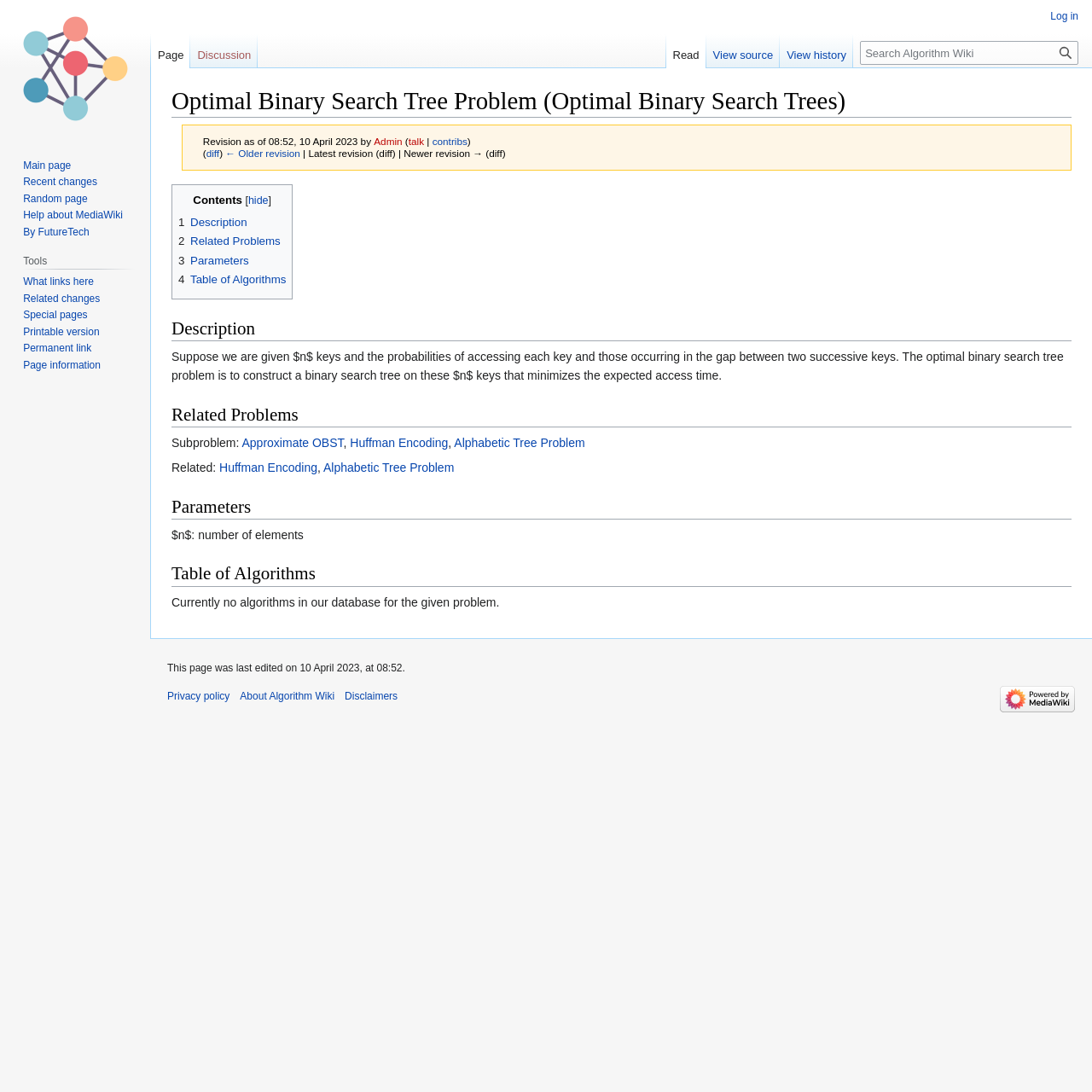Provide the bounding box coordinates, formatted as (top-left x, top-left y, bottom-right x, bottom-right y), with all values being floating point numbers between 0 and 1. Identify the bounding box of the UI element that matches the description: Read

[0.61, 0.031, 0.647, 0.062]